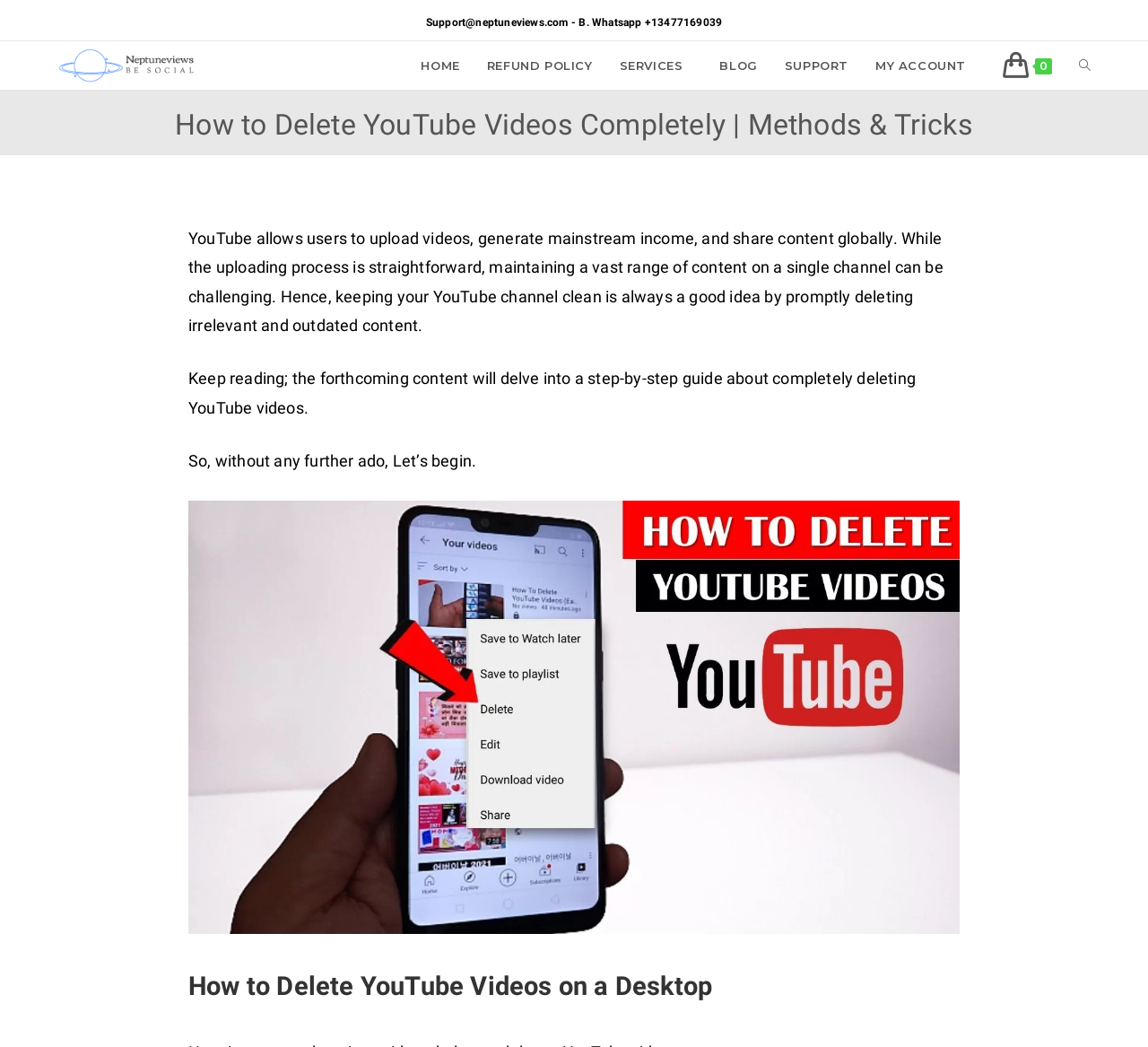Respond to the question below with a concise word or phrase:
What is the email address for support?

Support@neptuneviews.com